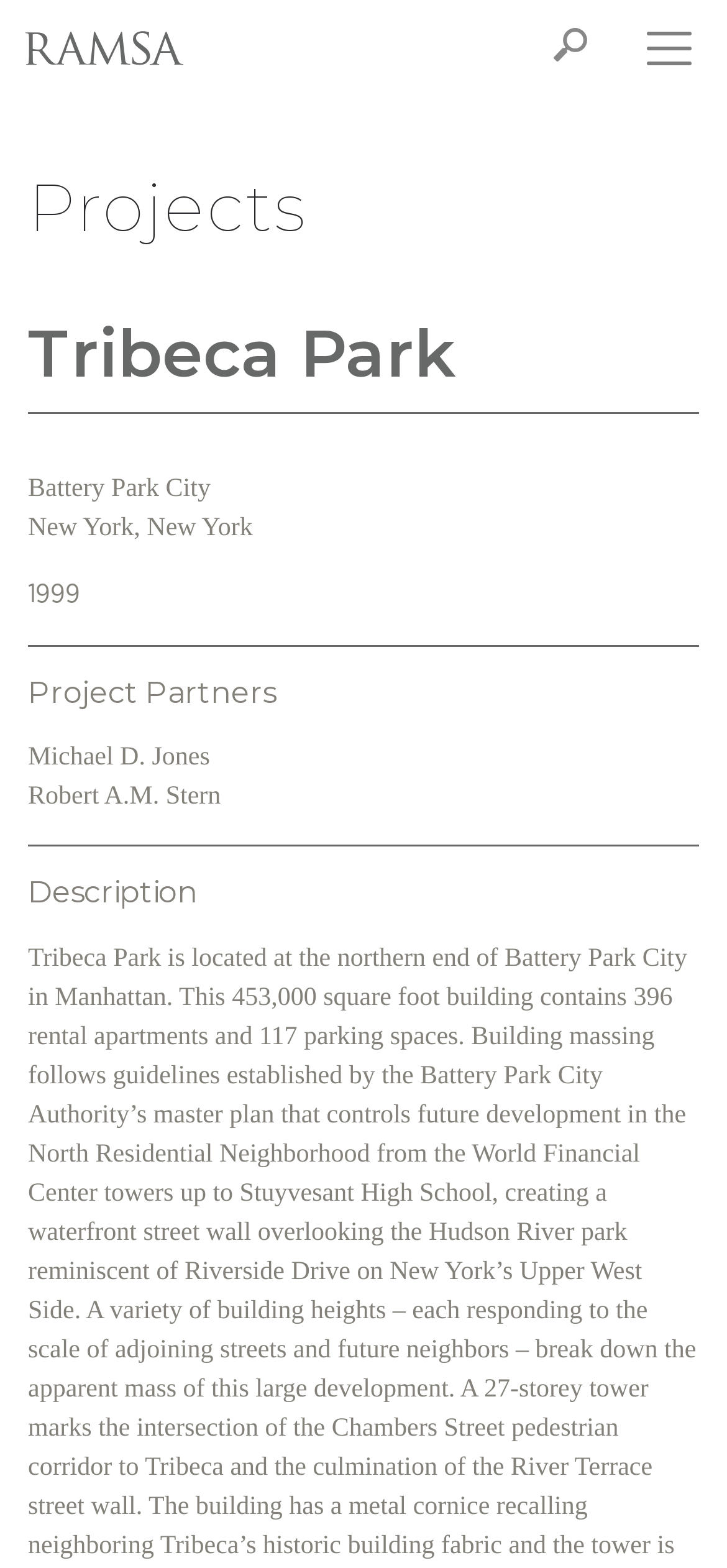Who is one of the project partners? Refer to the image and provide a one-word or short phrase answer.

Michael D. Jones